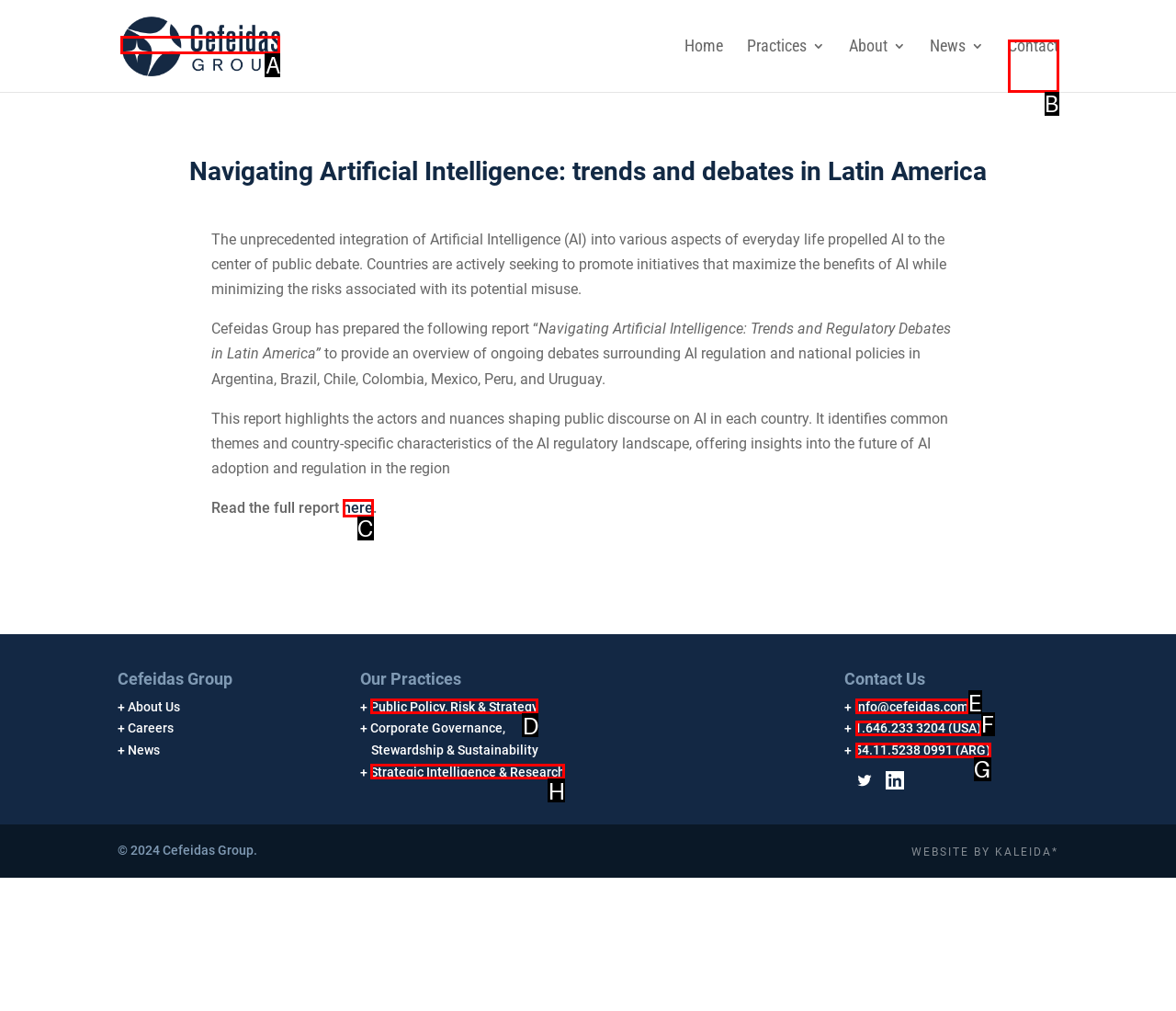Which HTML element should be clicked to perform the following task: learn about Cefeidas Group
Reply with the letter of the appropriate option.

A